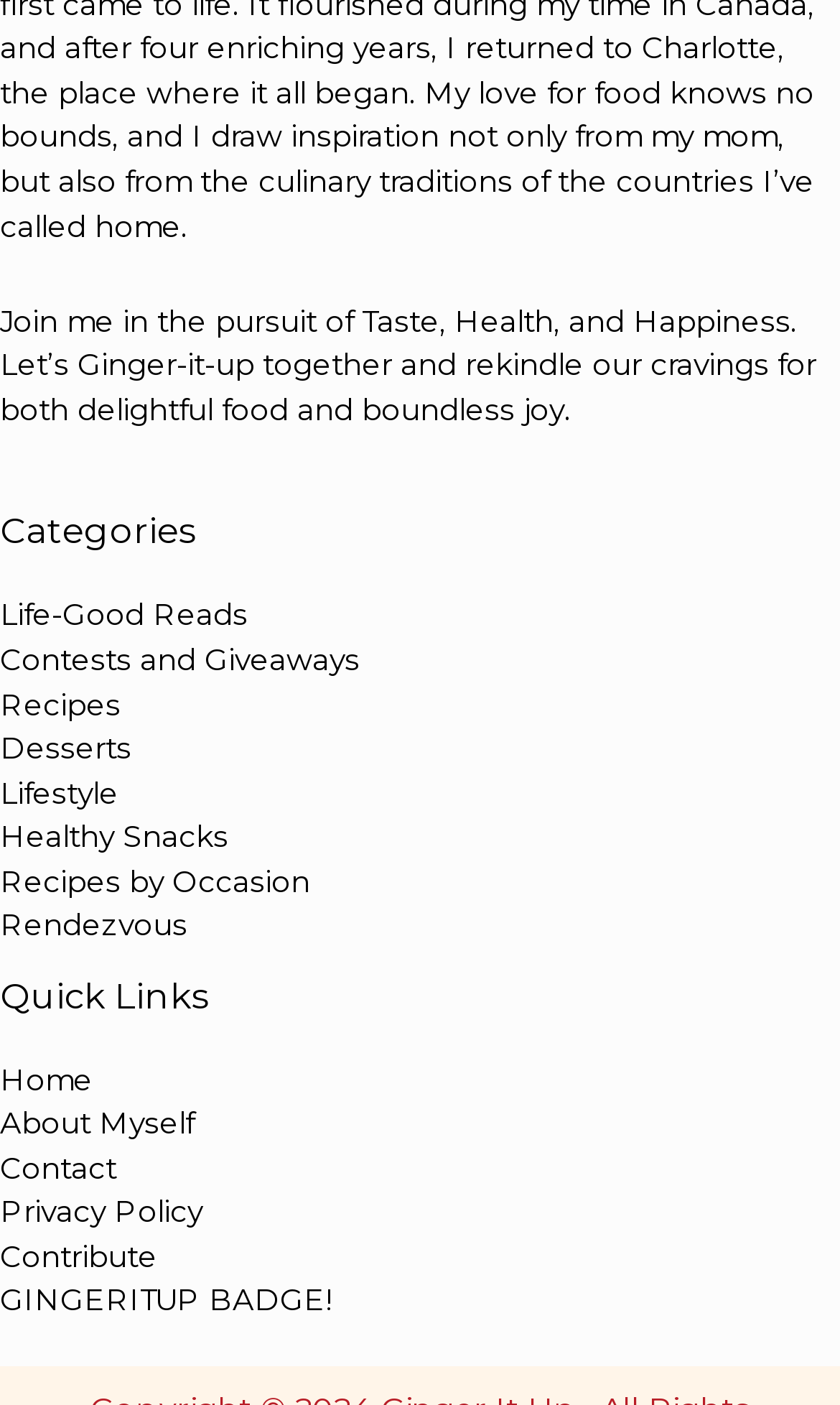Give a one-word or short phrase answer to the question: 
What is the main theme of this website?

Food and Lifestyle